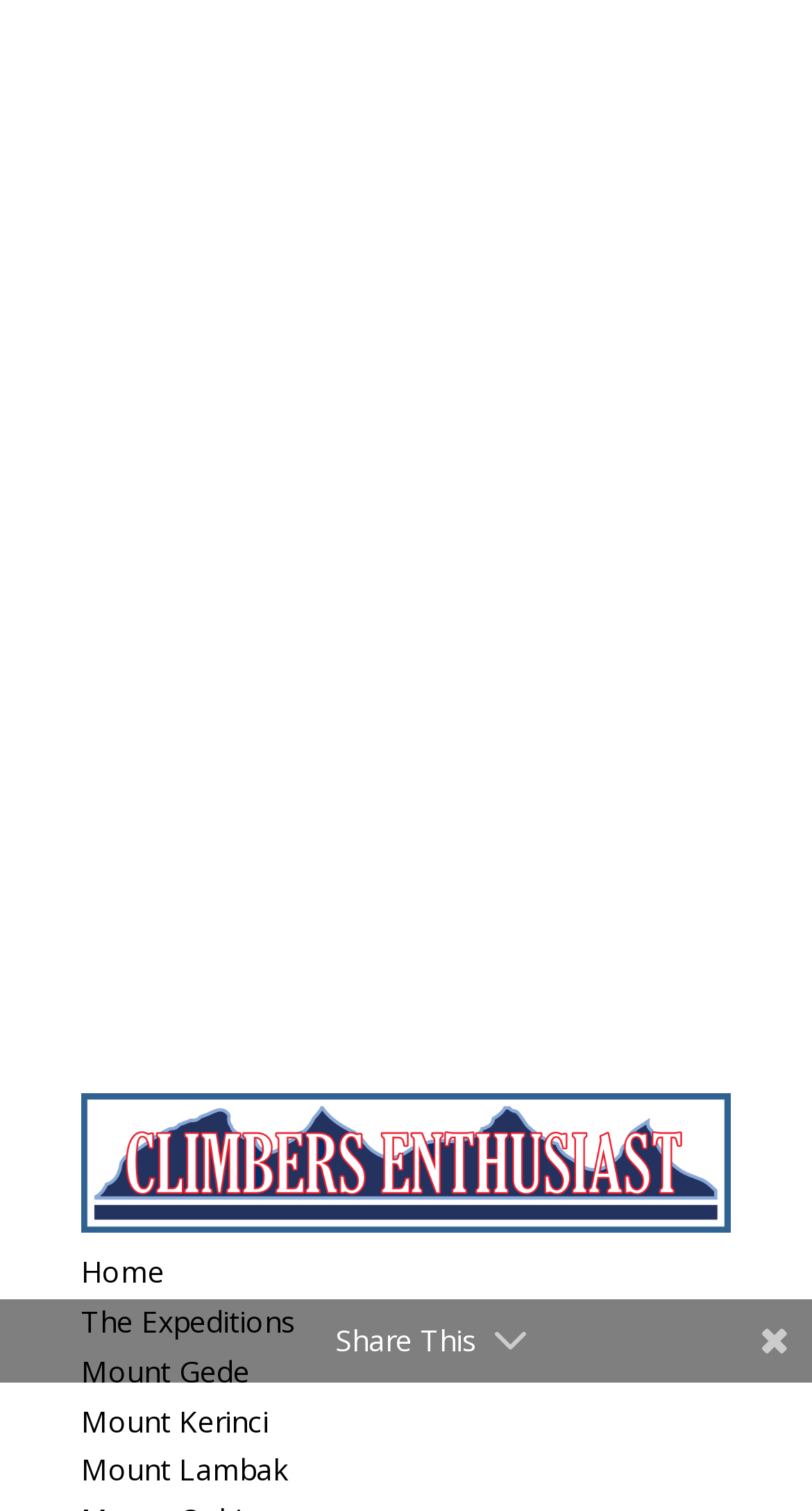Answer the question using only one word or a concise phrase: What is the text above the 'Home' link?

Climbers Enthusiast